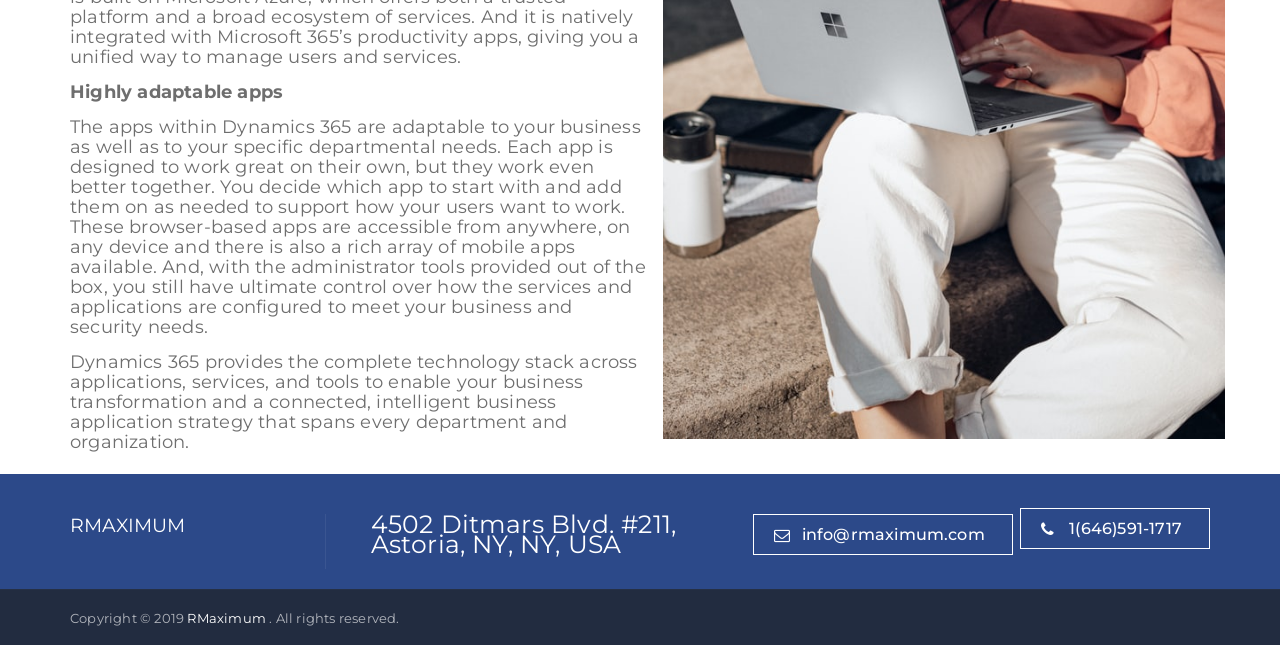With reference to the screenshot, provide a detailed response to the question below:
What is the year of copyright?

The copyright information at the bottom of the webpage states 'Copyright © 2019', indicating that the year of copyright is 2019.